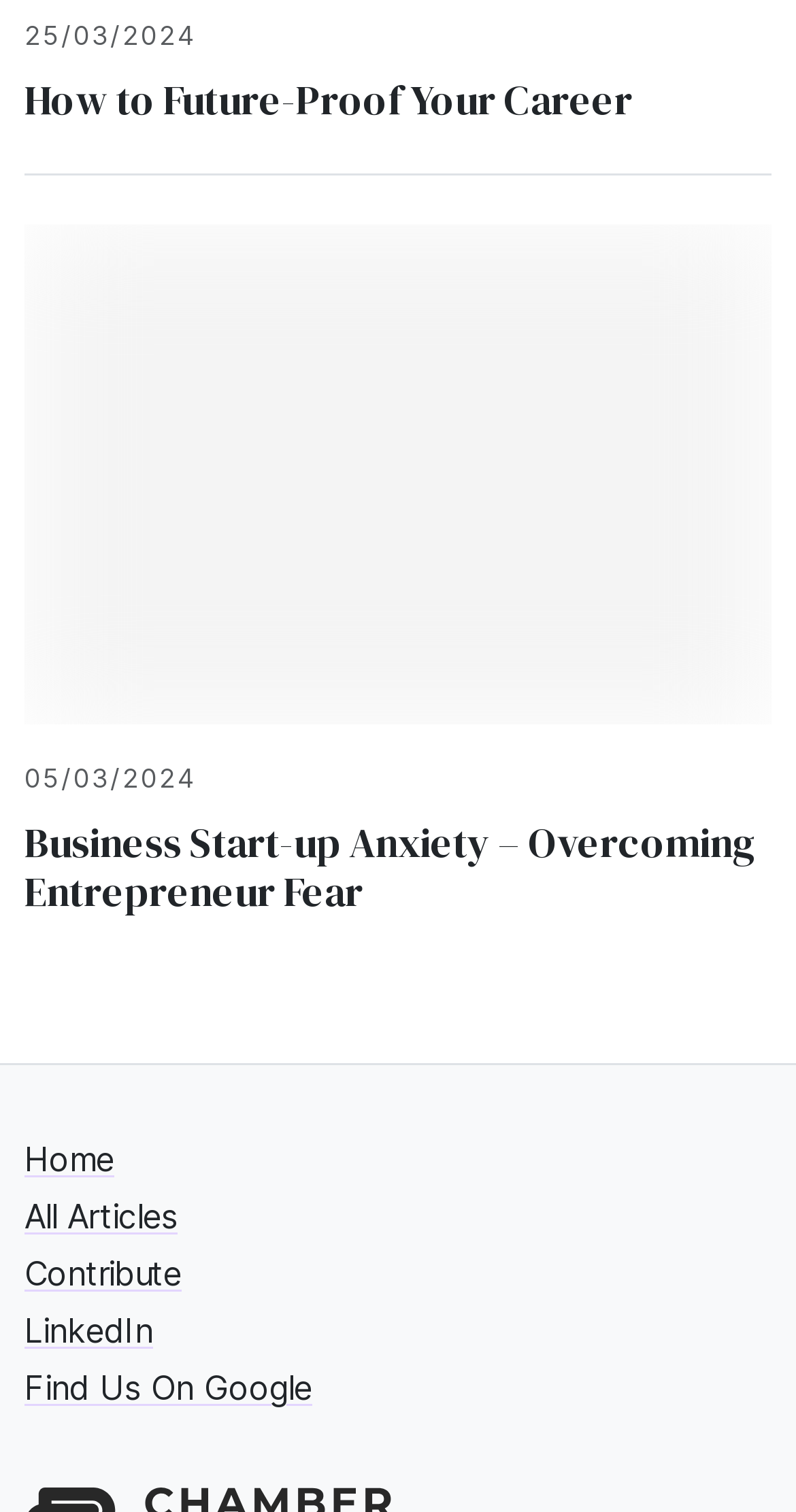Refer to the image and answer the question with as much detail as possible: Is there an image on the webpage?

The webpage contains an image, which is described as 'Business Start-up Anxiety – Overcoming Entrepreneur Fear', indicating that it is related to the second article.